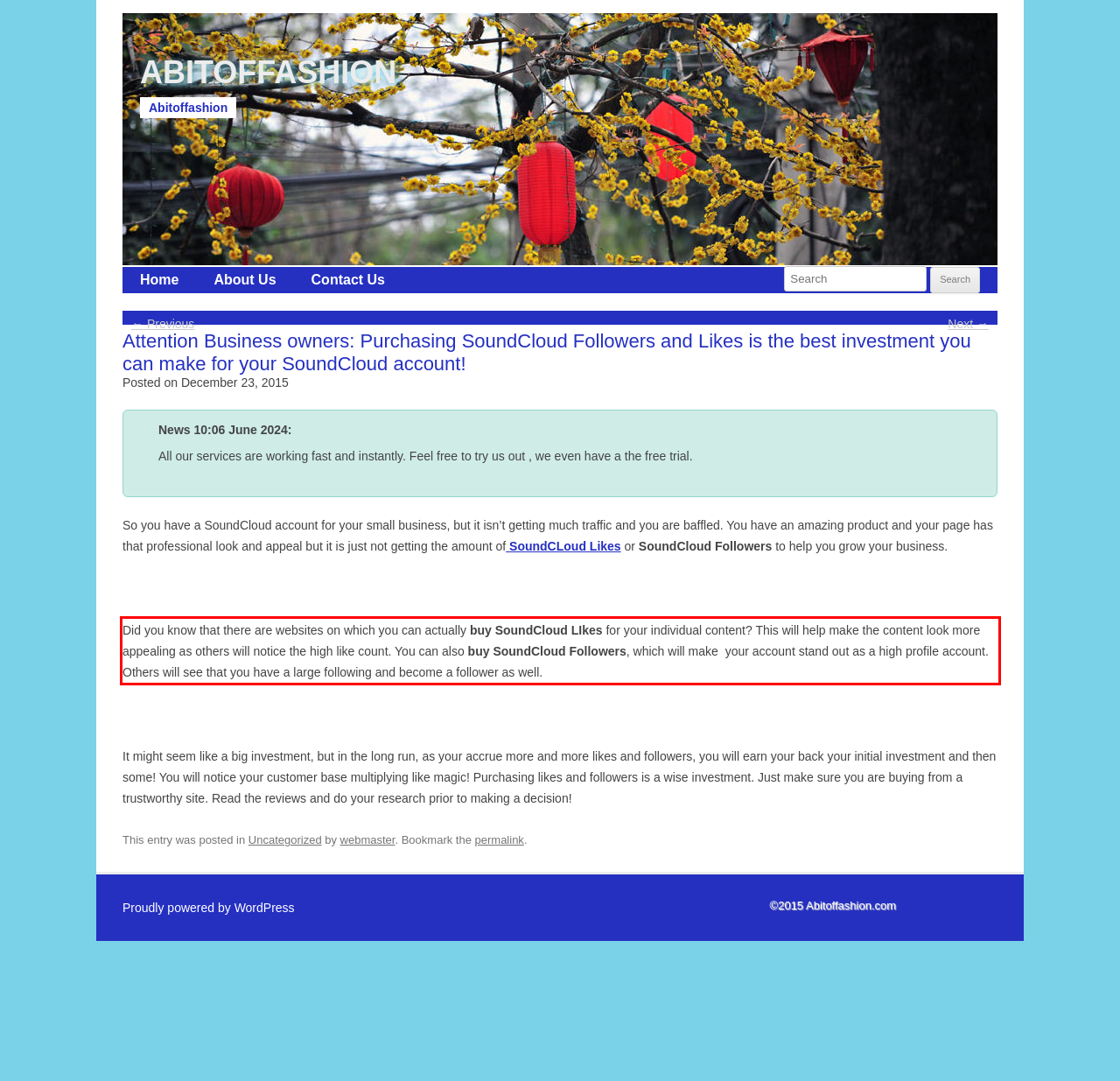From the given screenshot of a webpage, identify the red bounding box and extract the text content within it.

Did you know that there are websites on which you can actually buy SoundCloud LIkes for your individual content? This will help make the content look more appealing as others will notice the high like count. You can also buy SoundCloud Followers, which will make your account stand out as a high profile account. Others will see that you have a large following and become a follower as well.